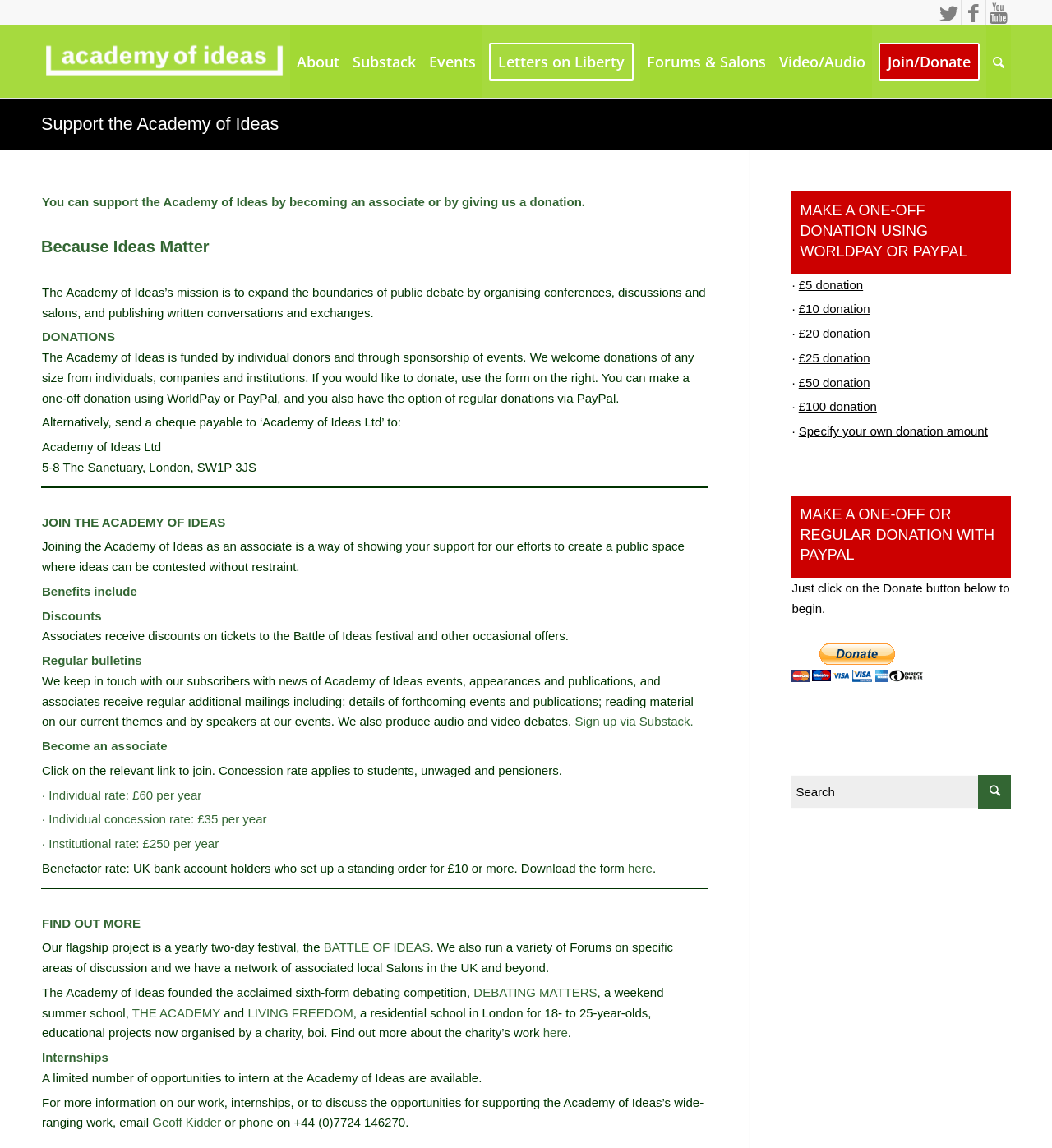Illustrate the webpage with a detailed description.

The webpage is about the Academy of Ideas, a organization that aims to expand the boundaries of public debate. At the top of the page, there are three social media links to Twitter, Facebook, and Youtube, followed by a navigation menu with links to "About", "Substack", "Events", "Letters on Liberty", "Forums & Salons", "Video/Audio", "Join/Donate", and "Search".

Below the navigation menu, there is a heading "Support the Academy of Ideas" with a link to the same title. The main content of the page is divided into two sections. The left section has a heading "Because Ideas Matter" and provides information on how to support the Academy of Ideas through donations and becoming an associate. There are several paragraphs of text explaining the benefits of donating and becoming an associate, including discounts on event tickets, regular bulletins, and access to exclusive content.

The right section of the page has a heading "MAKE A ONE-OFF DONATION USING WORLDPAY OR PAYPAL" and provides a list of donation options, ranging from £5 to £100, as well as an option to specify a custom donation amount. Below the donation options, there is a button to donate with PayPal.

Throughout the page, there are several calls-to-action, encouraging visitors to join the Academy of Ideas, donate, or learn more about their work. The page also includes a search bar at the top right corner, allowing visitors to search for specific content on the website.